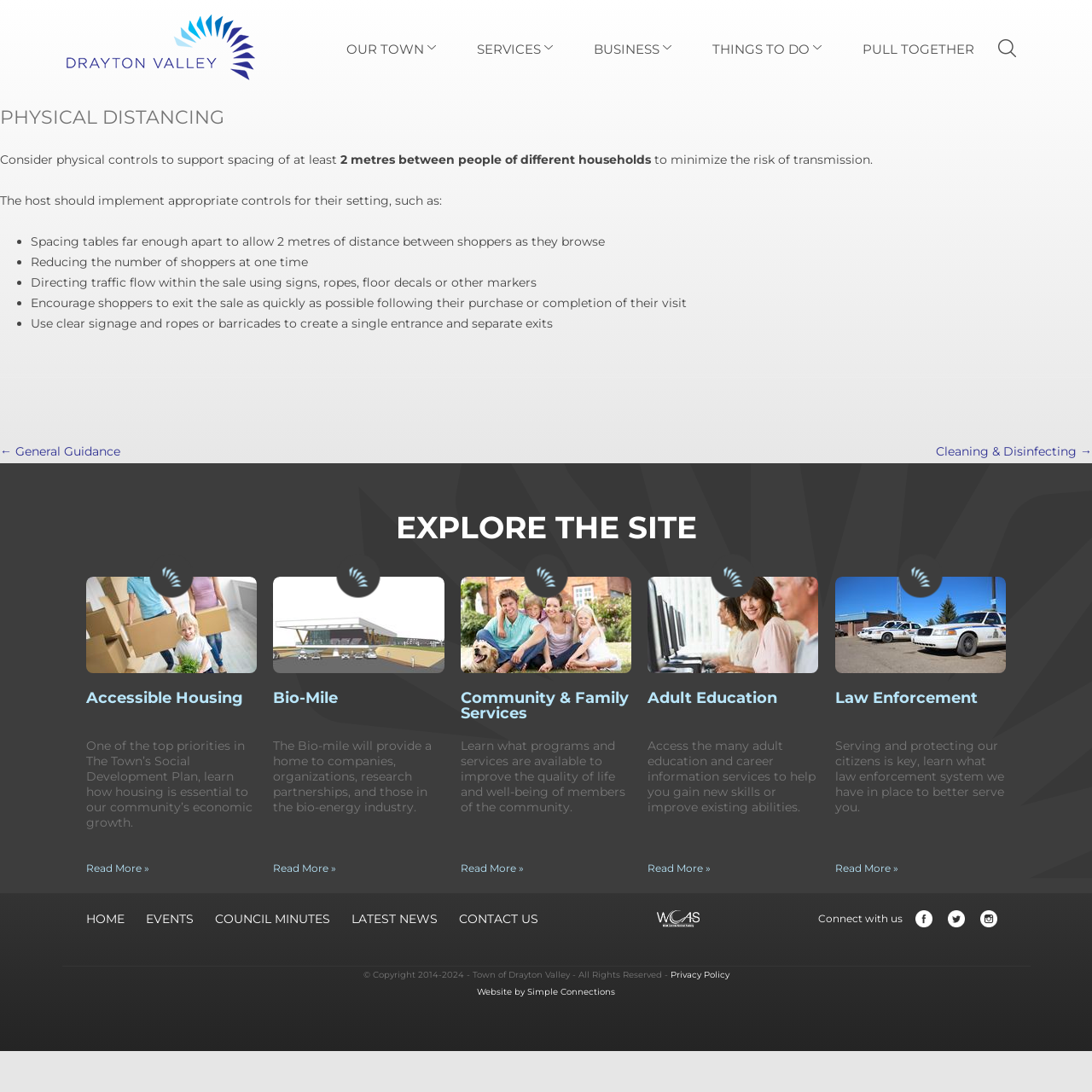What is the copyright year range?
Refer to the image and provide a one-word or short phrase answer.

2014-2024